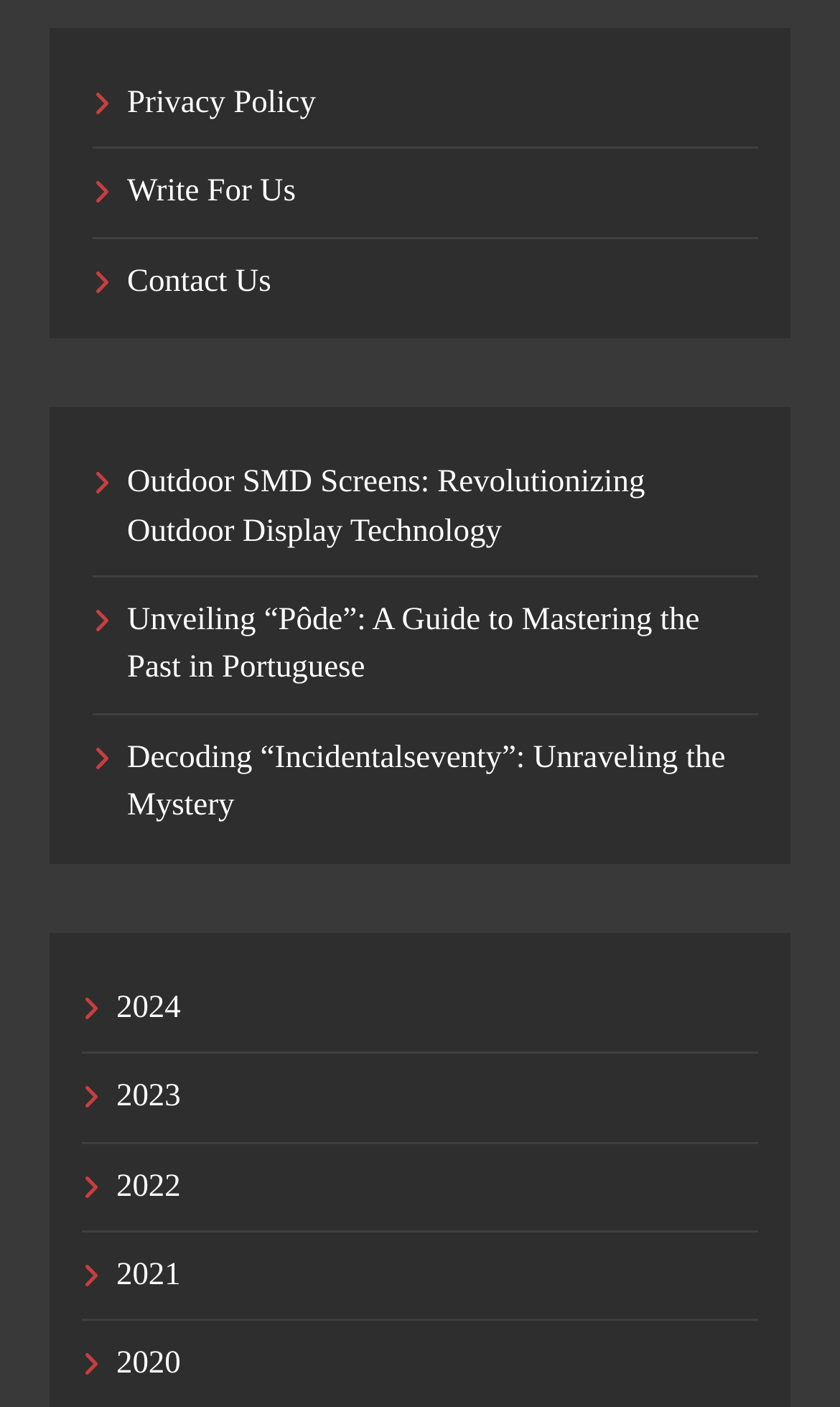Find the bounding box coordinates of the area to click in order to follow the instruction: "Read the article about Mostbet App Review for Indian Users".

None